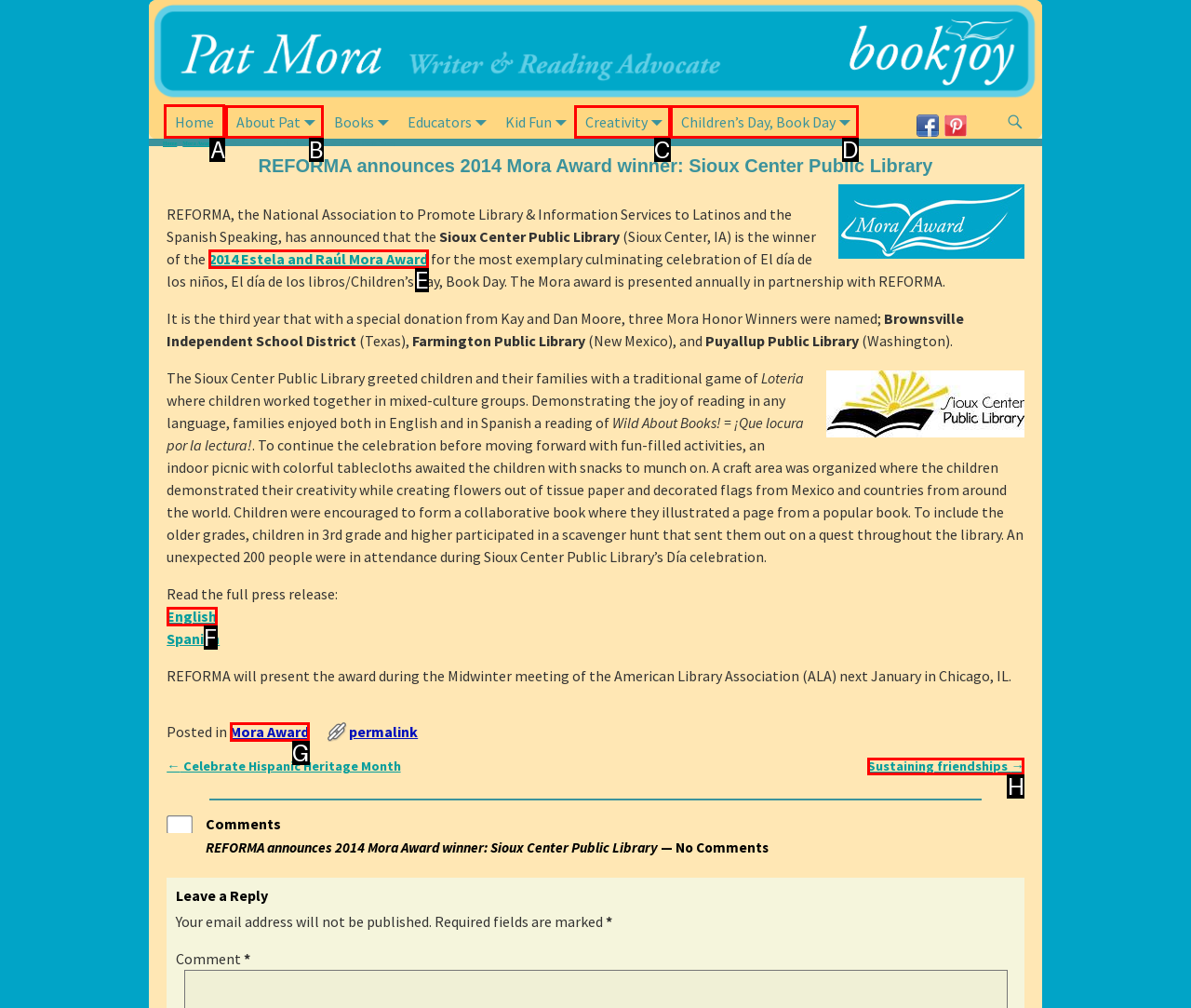Which UI element should be clicked to perform the following task: Go to Home page? Answer with the corresponding letter from the choices.

A